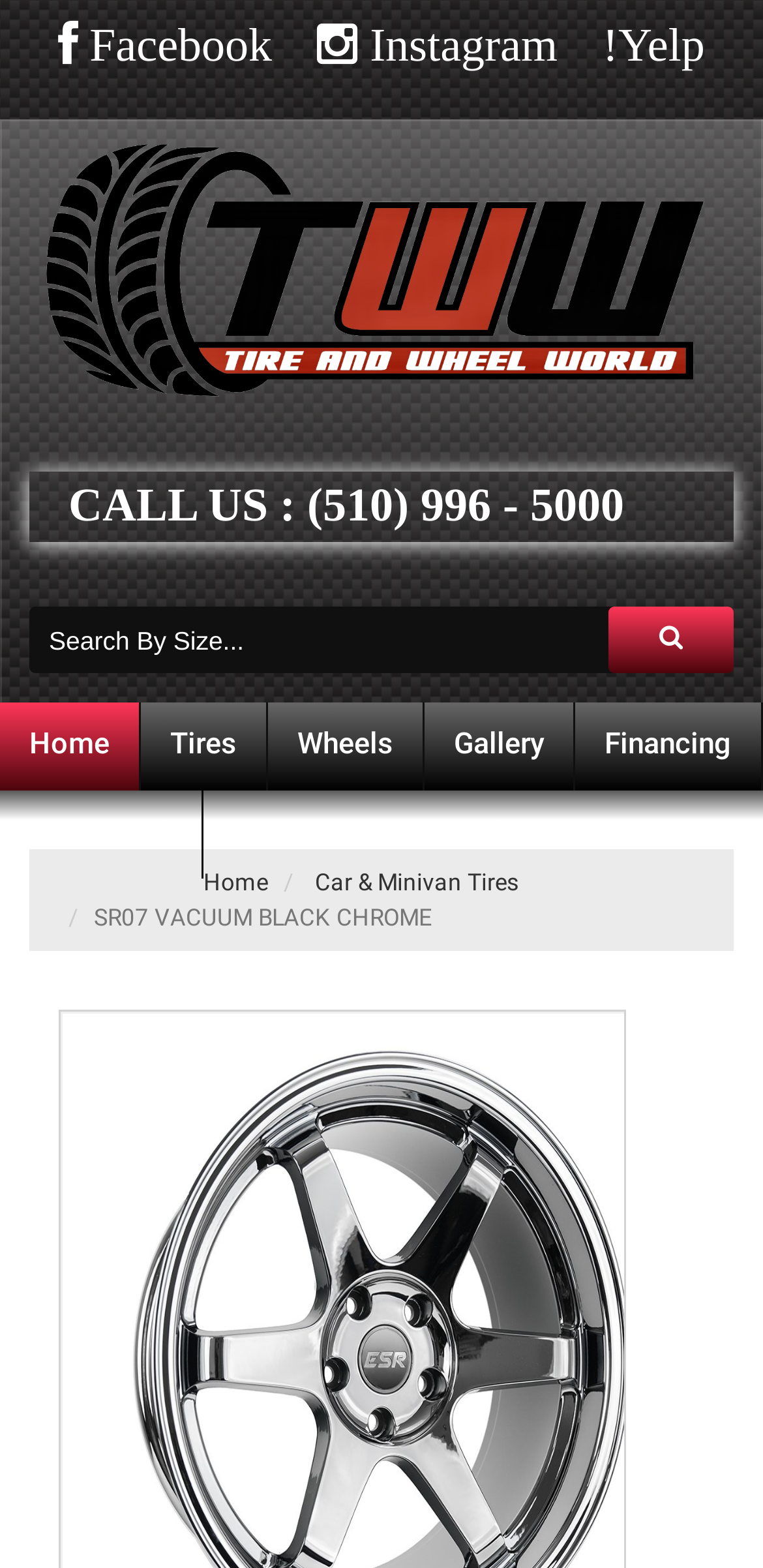Use a single word or phrase to answer the question:
How many social media links are at the top?

3